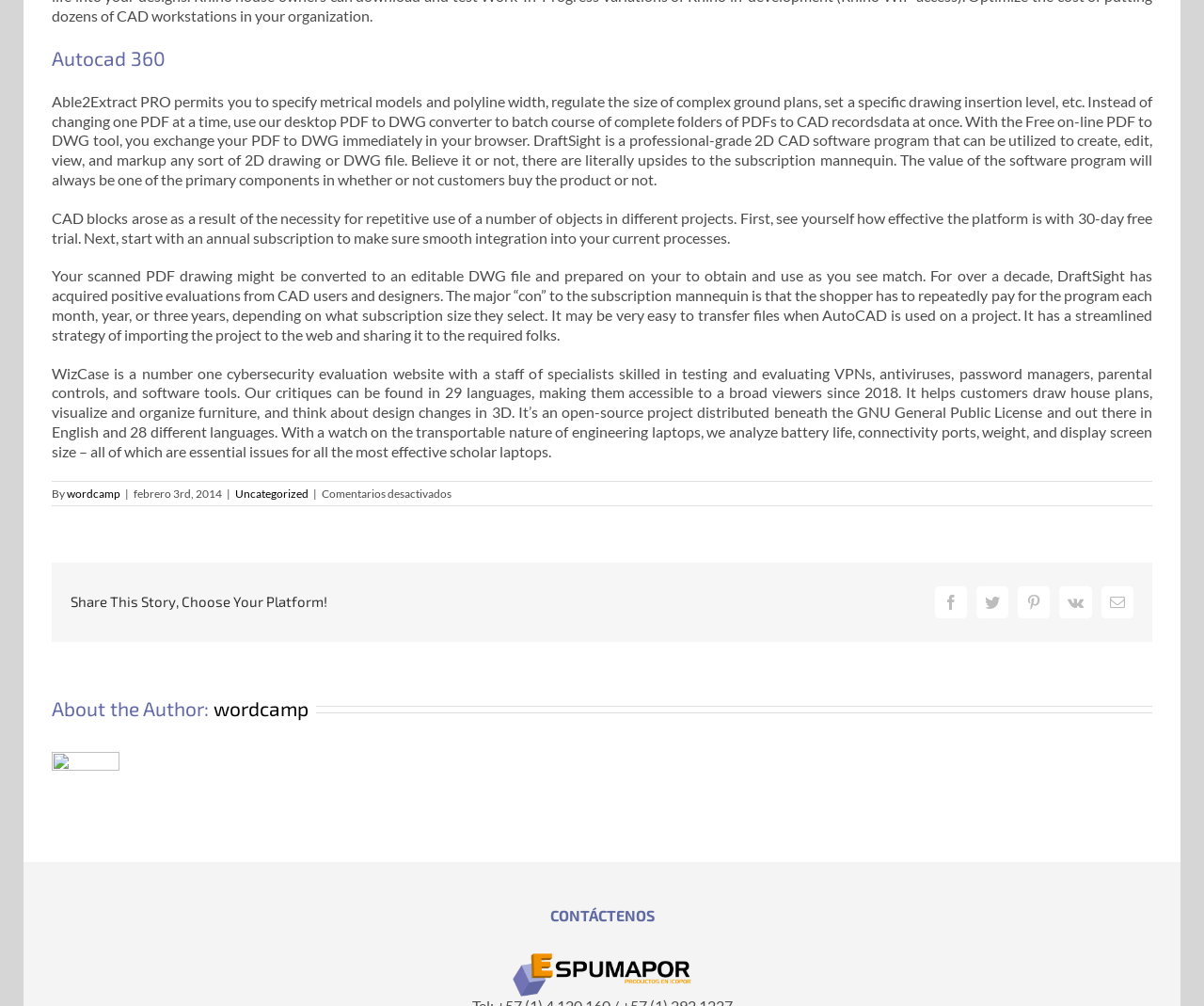Provide the bounding box coordinates of the HTML element described as: "Pinterest". The bounding box coordinates should be four float numbers between 0 and 1, i.e., [left, top, right, bottom].

[0.845, 0.583, 0.872, 0.615]